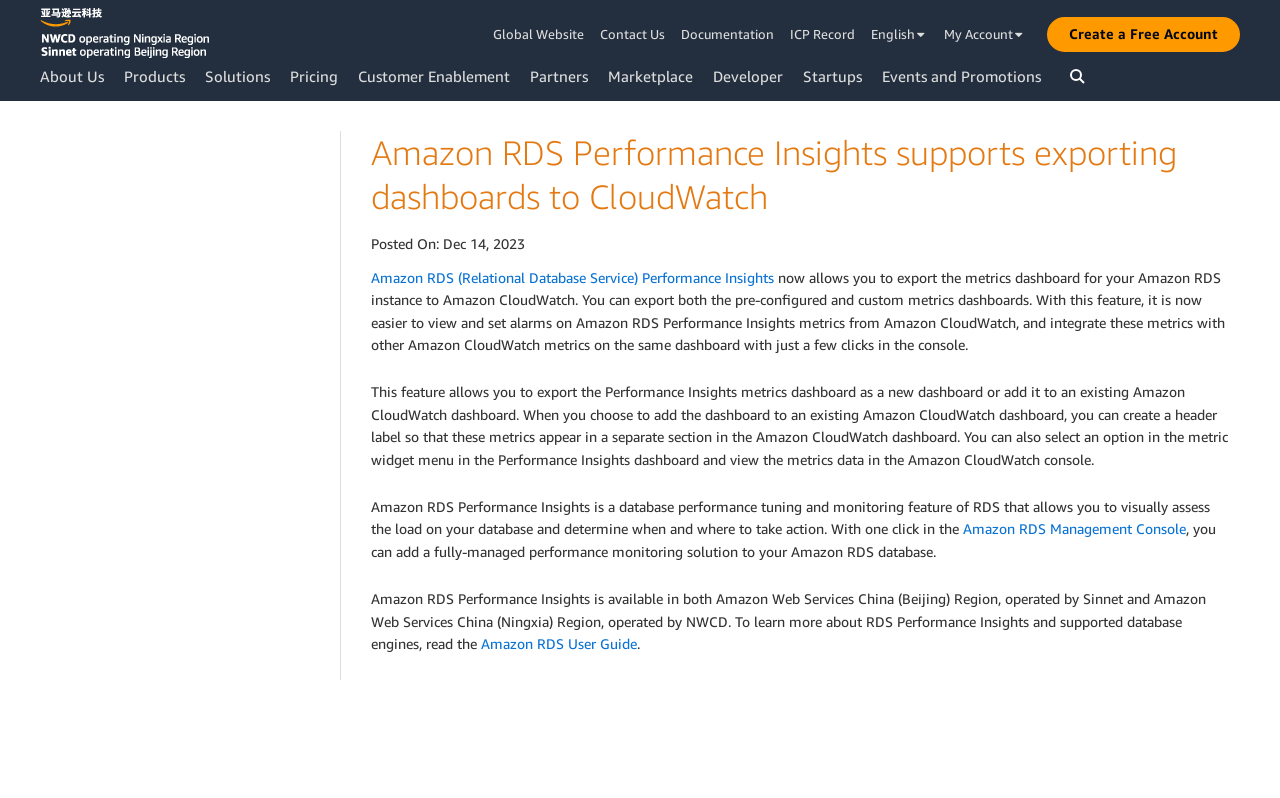Please provide a comprehensive response to the question below by analyzing the image: 
How many regions are Amazon RDS Performance Insights available in?

I found this answer by reading the text at the bottom of the webpage, which states 'Amazon RDS Performance Insights is available in both Amazon Web Services China (Beijing) Region, operated by Sinnet and Amazon Web Services China (Ningxia) Region, operated by NWCD.' This text indicates that the service is available in two regions.